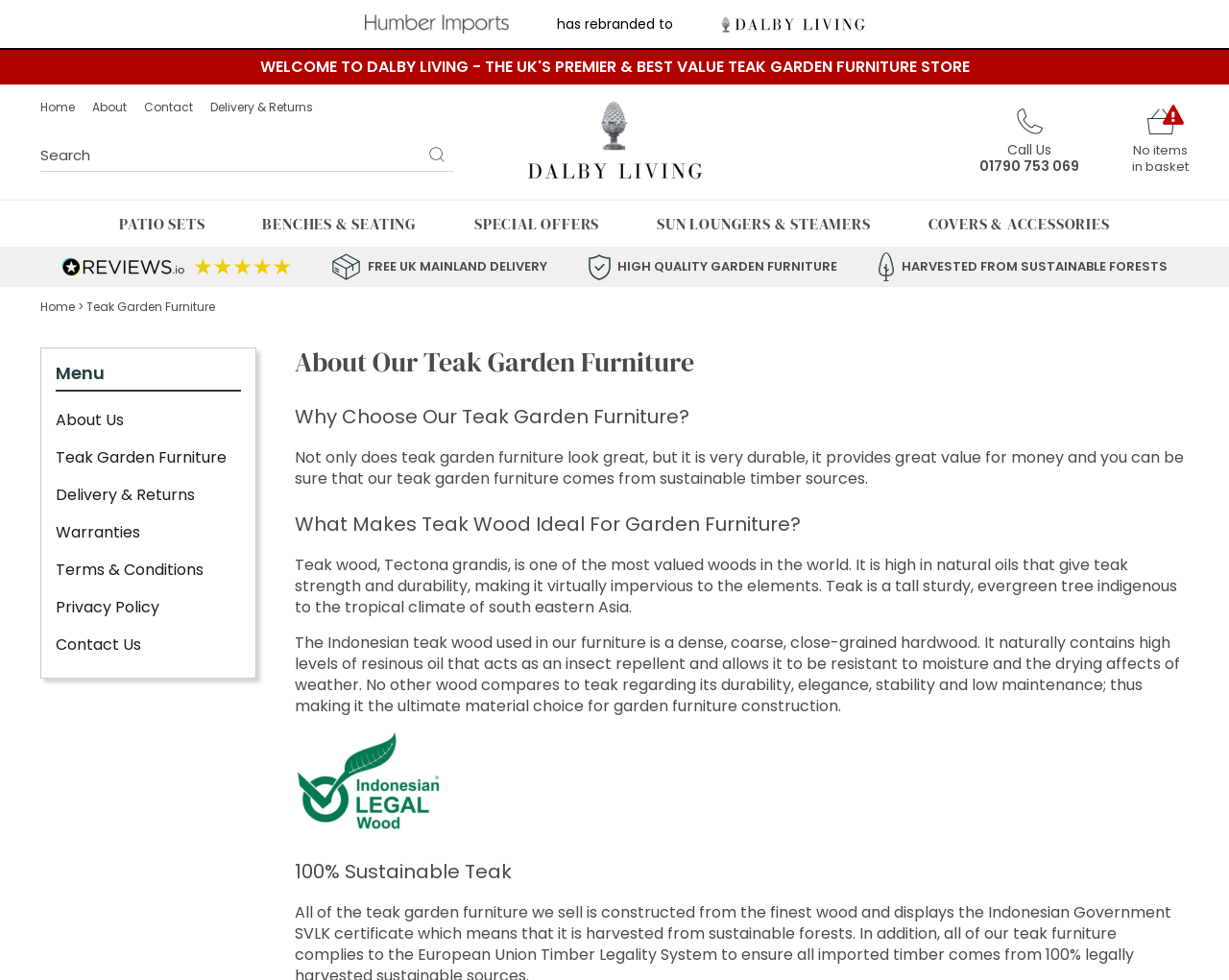Predict the bounding box coordinates of the area that should be clicked to accomplish the following instruction: "Call us for inquiry". The bounding box coordinates should consist of four float numbers between 0 and 1, i.e., [left, top, right, bottom].

[0.82, 0.143, 0.855, 0.163]